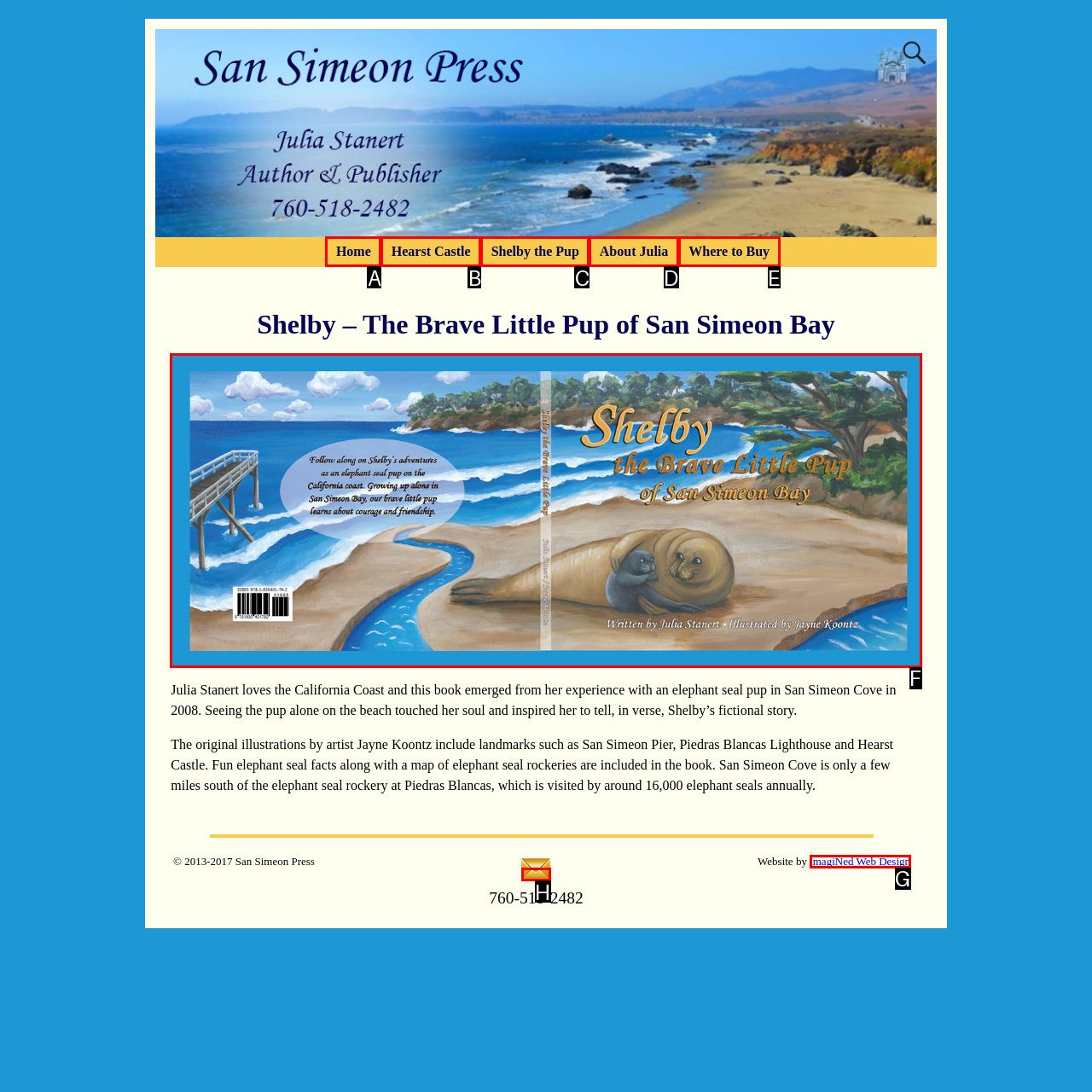Identify the correct option to click in order to accomplish the task: check the book cover Provide your answer with the letter of the selected choice.

F